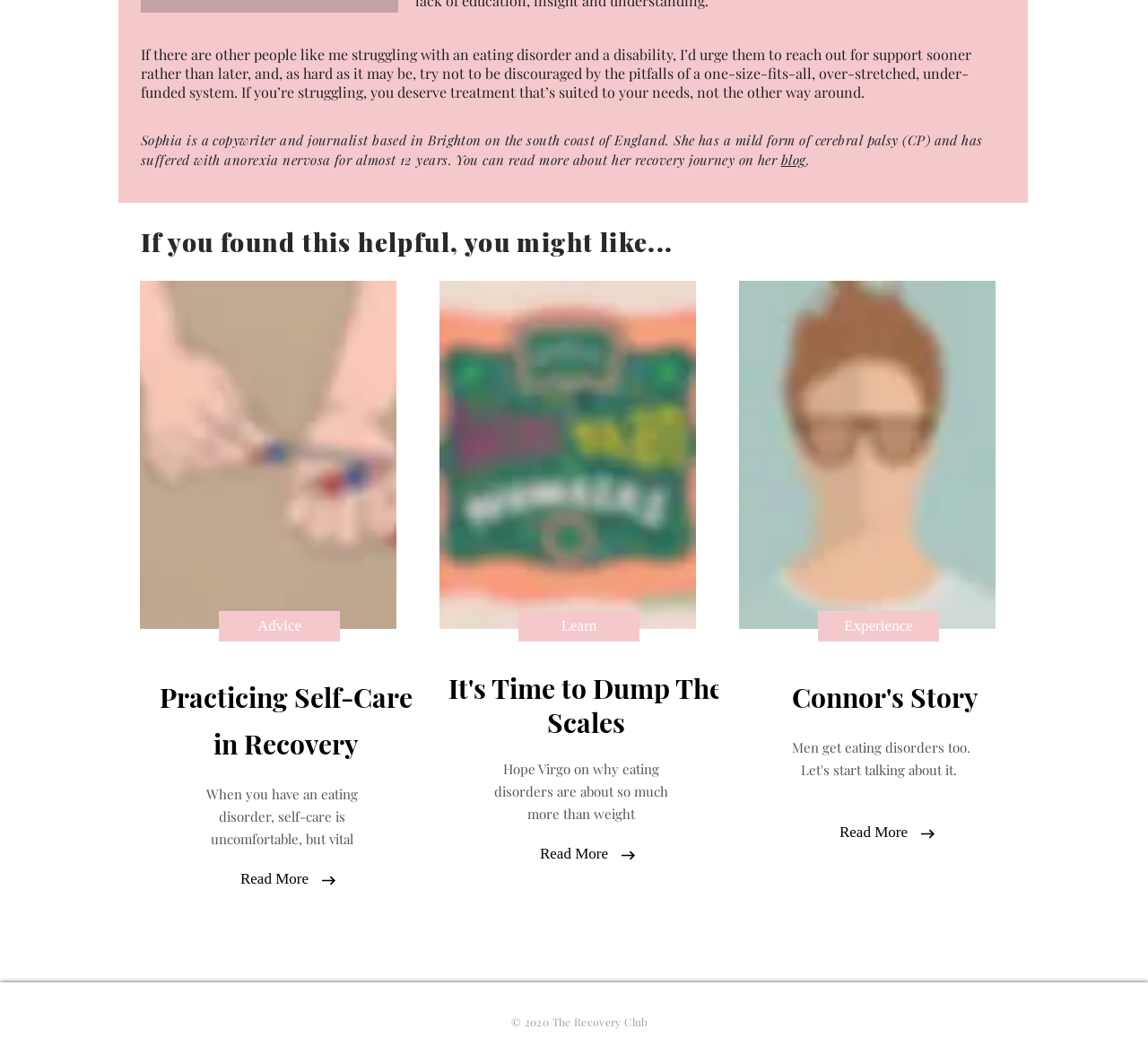Please locate the bounding box coordinates for the element that should be clicked to achieve the following instruction: "Learn about self-care in recovery". Ensure the coordinates are given as four float numbers between 0 and 1, i.e., [left, top, right, bottom].

[0.452, 0.589, 0.557, 0.618]